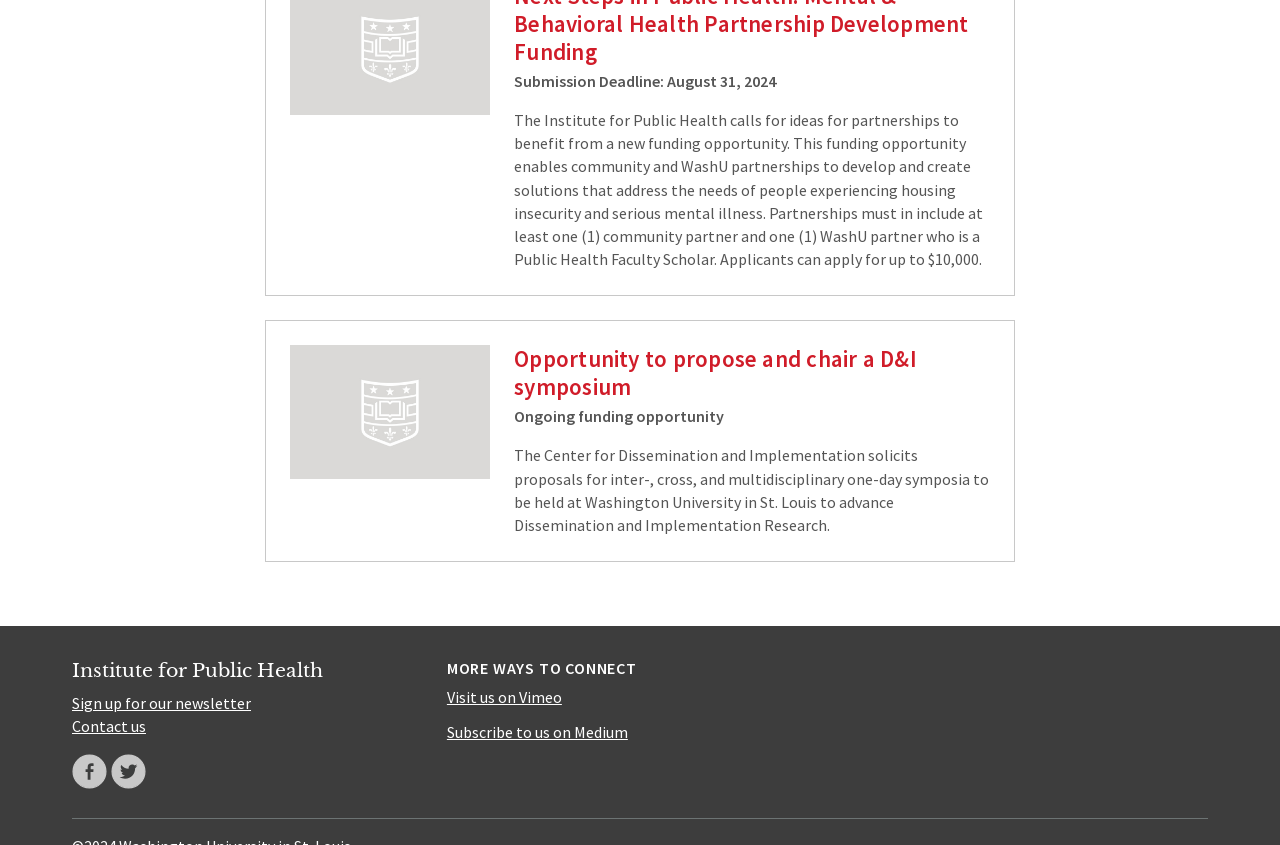Please identify the bounding box coordinates of the area that needs to be clicked to follow this instruction: "Visit the YouTube Sensation Ben Potter's news article".

None